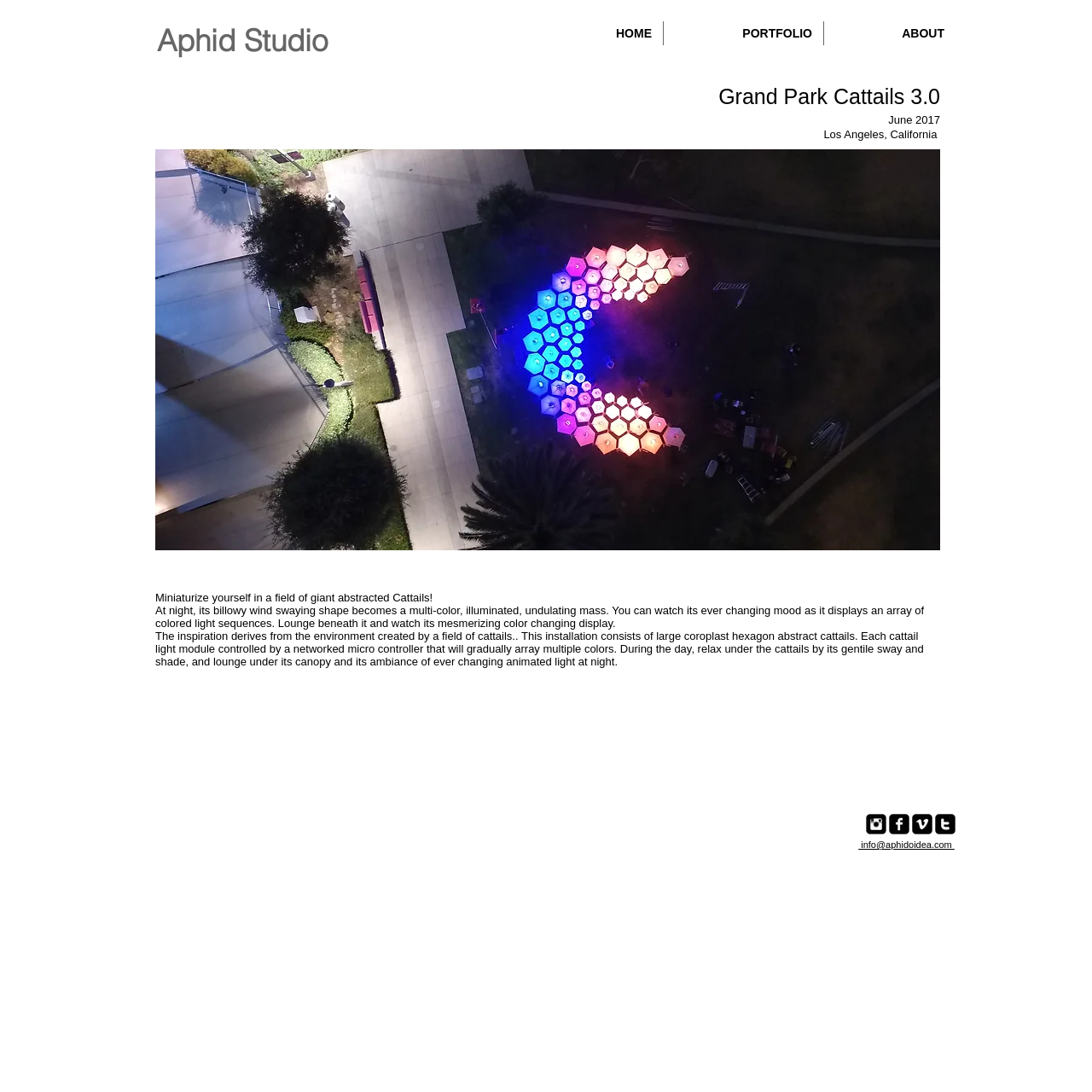Determine the coordinates of the bounding box for the clickable area needed to execute this instruction: "Click the Instagram Square link".

[0.793, 0.745, 0.812, 0.764]